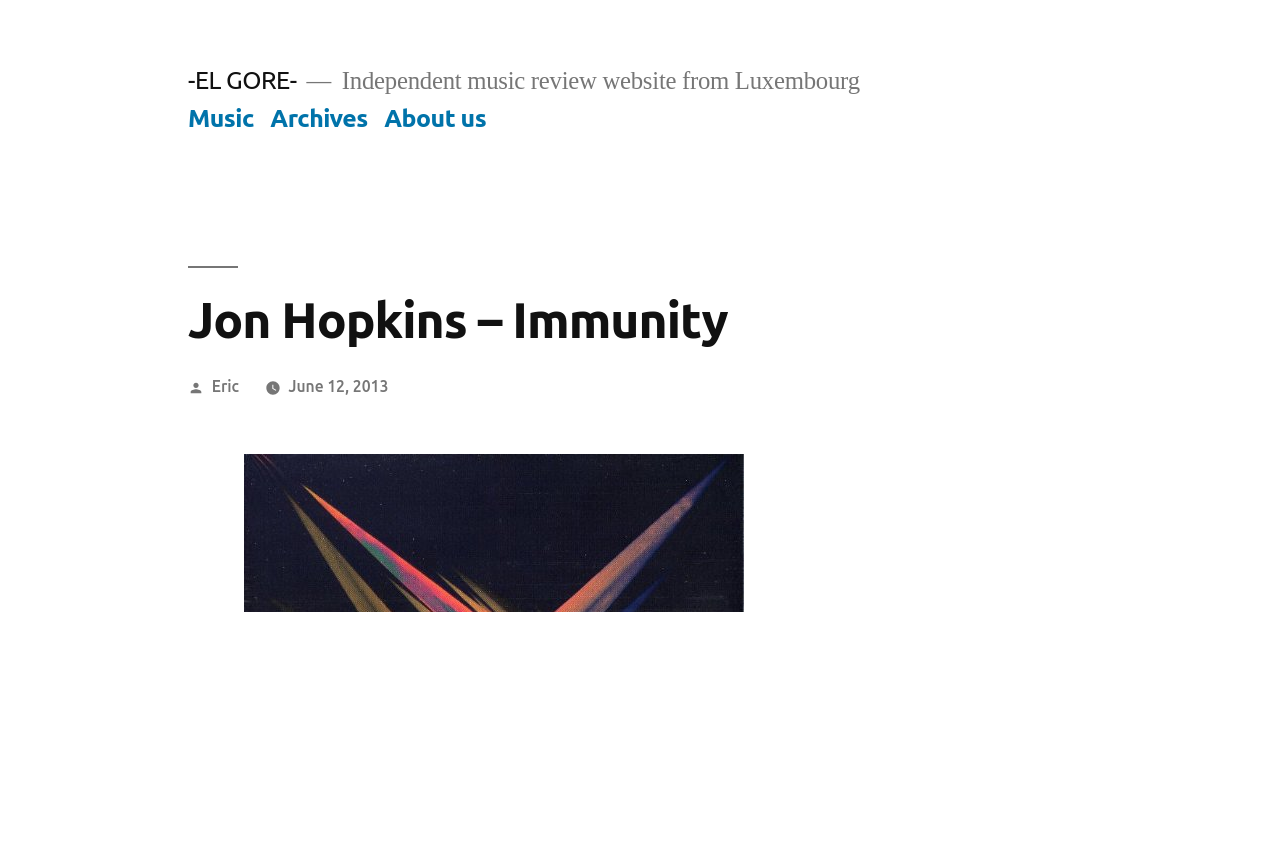Based on the image, provide a detailed and complete answer to the question: 
Who posted the review?

The static text 'Posted by' is followed by a link 'Eric', indicating that the review was posted by Eric.